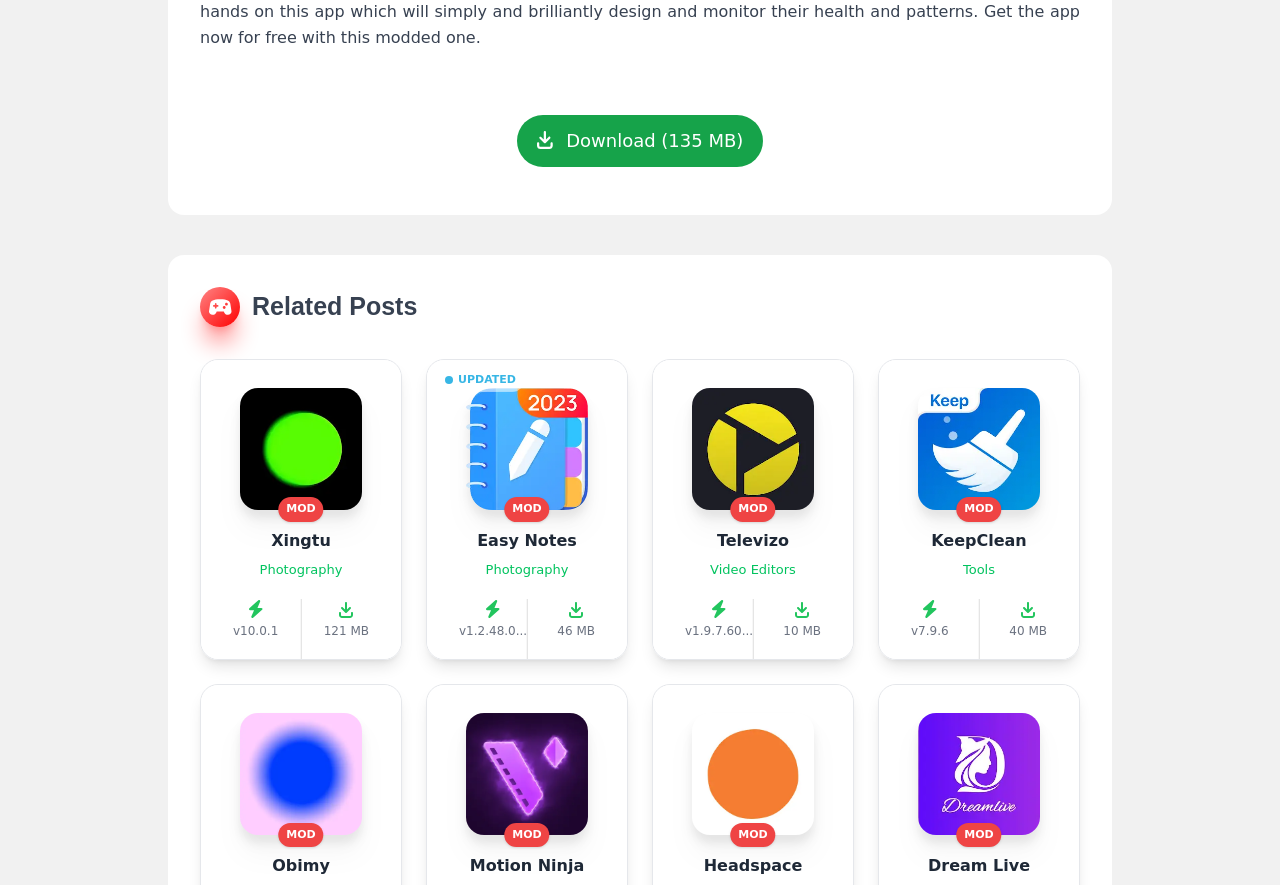Pinpoint the bounding box coordinates for the area that should be clicked to perform the following instruction: "Get KeepClean MOD".

[0.712, 0.599, 0.818, 0.623]